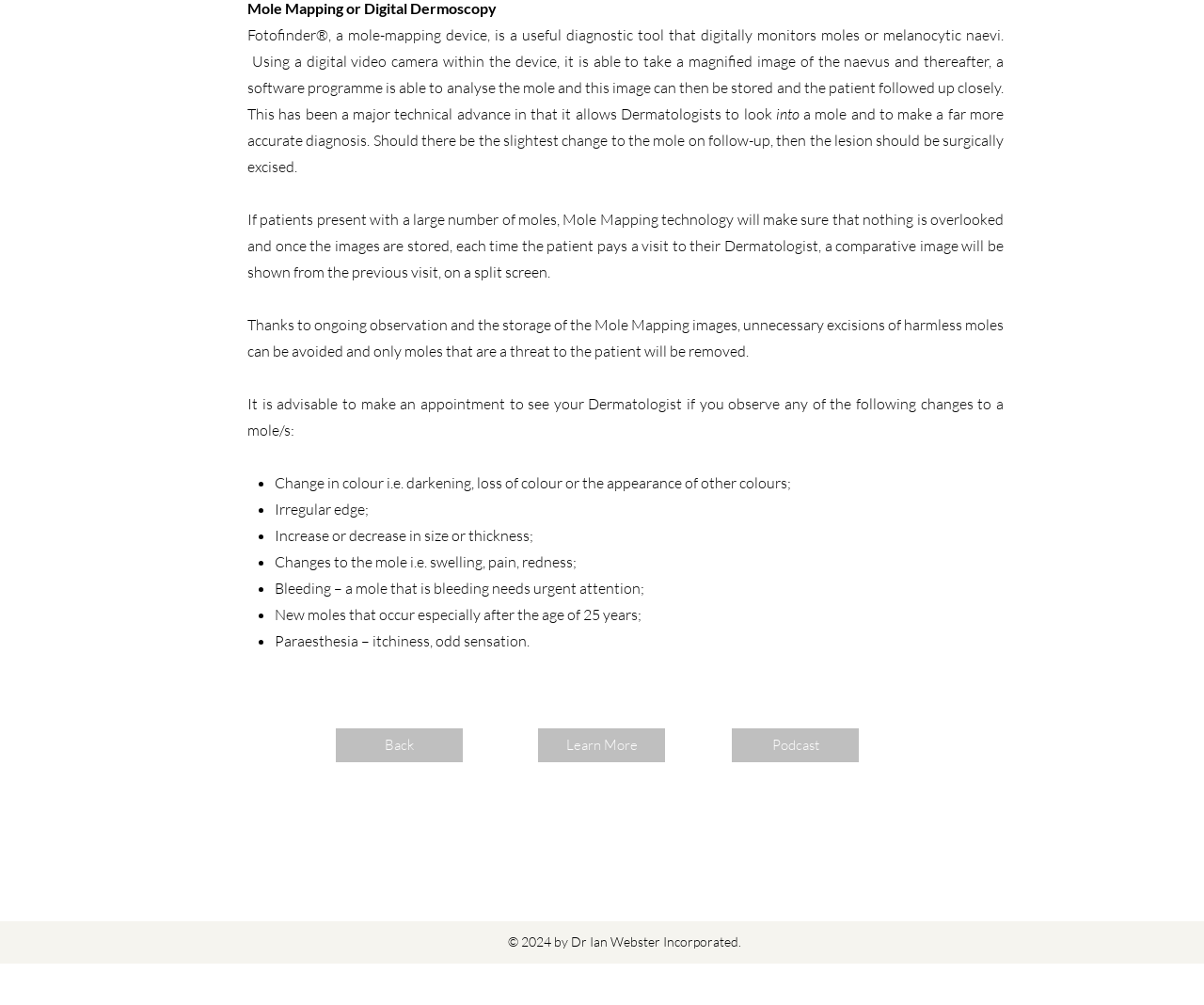Locate the bounding box of the UI element with the following description: "aria-label="Facebook"".

[0.735, 0.925, 0.754, 0.948]